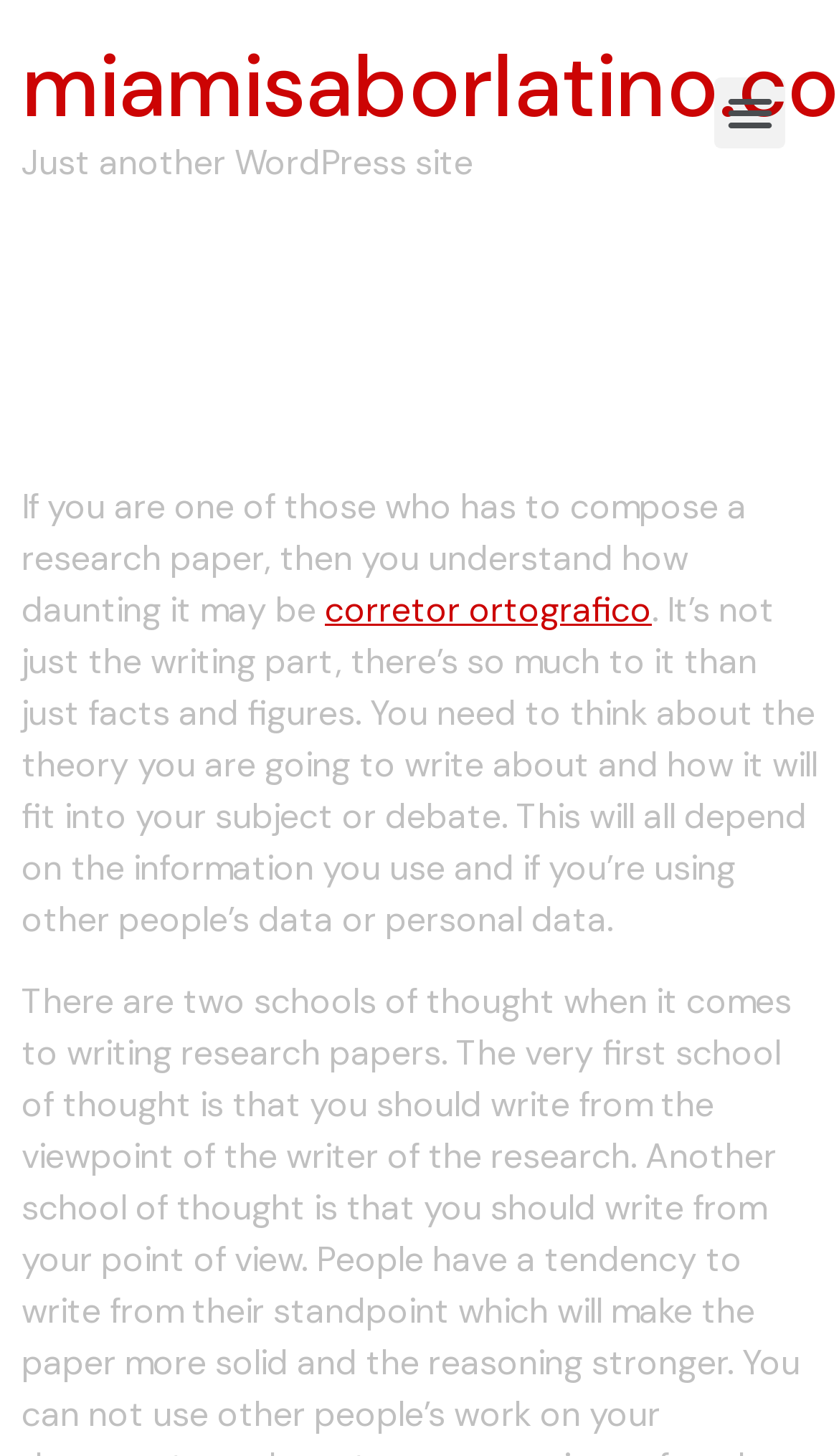What is the topic of the research paper?
Answer with a single word or phrase by referring to the visual content.

Theory and data